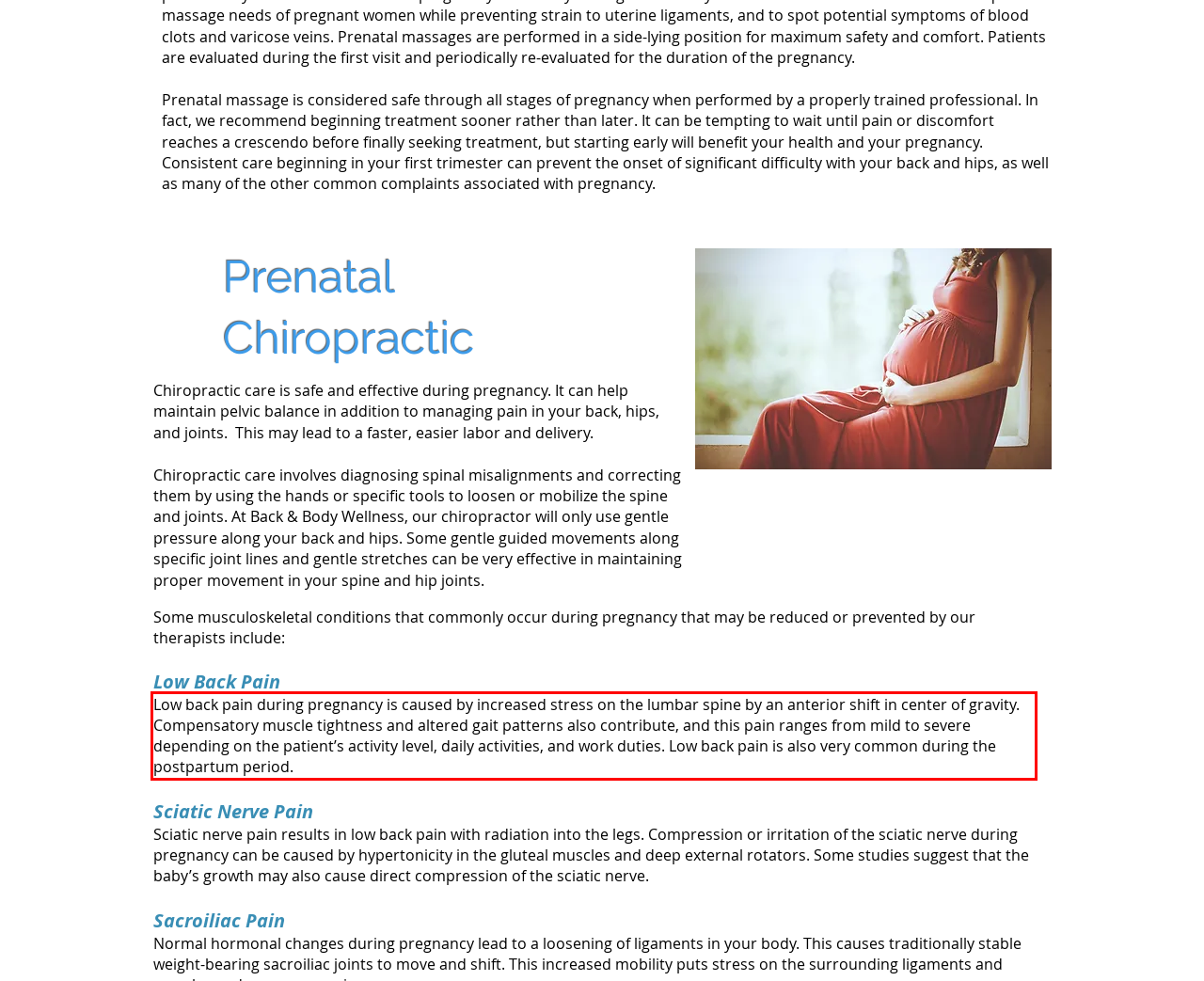Please perform OCR on the UI element surrounded by the red bounding box in the given webpage screenshot and extract its text content.

Low back pain during pregnancy is caused by increased stress on the lumbar spine by an anterior shift in center of gravity. Compensatory muscle tightness and altered gait patterns also contribute, and this pain ranges from mild to severe depending on the patient’s activity level, daily activities, and work duties. Low back pain is also very common during the postpartum period.